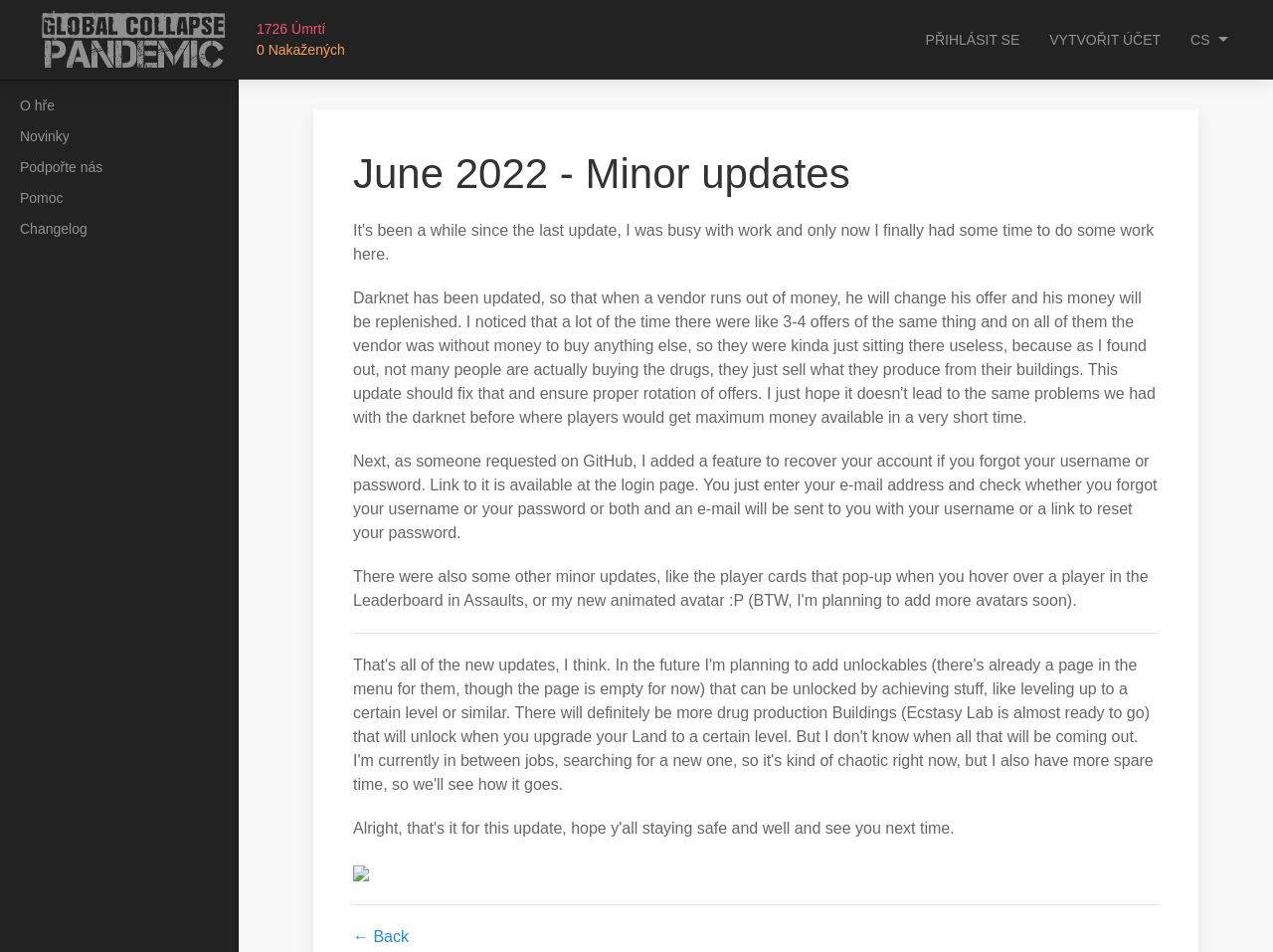Determine the bounding box coordinates for the area you should click to complete the following instruction: "Go back".

[0.277, 0.975, 0.321, 0.993]